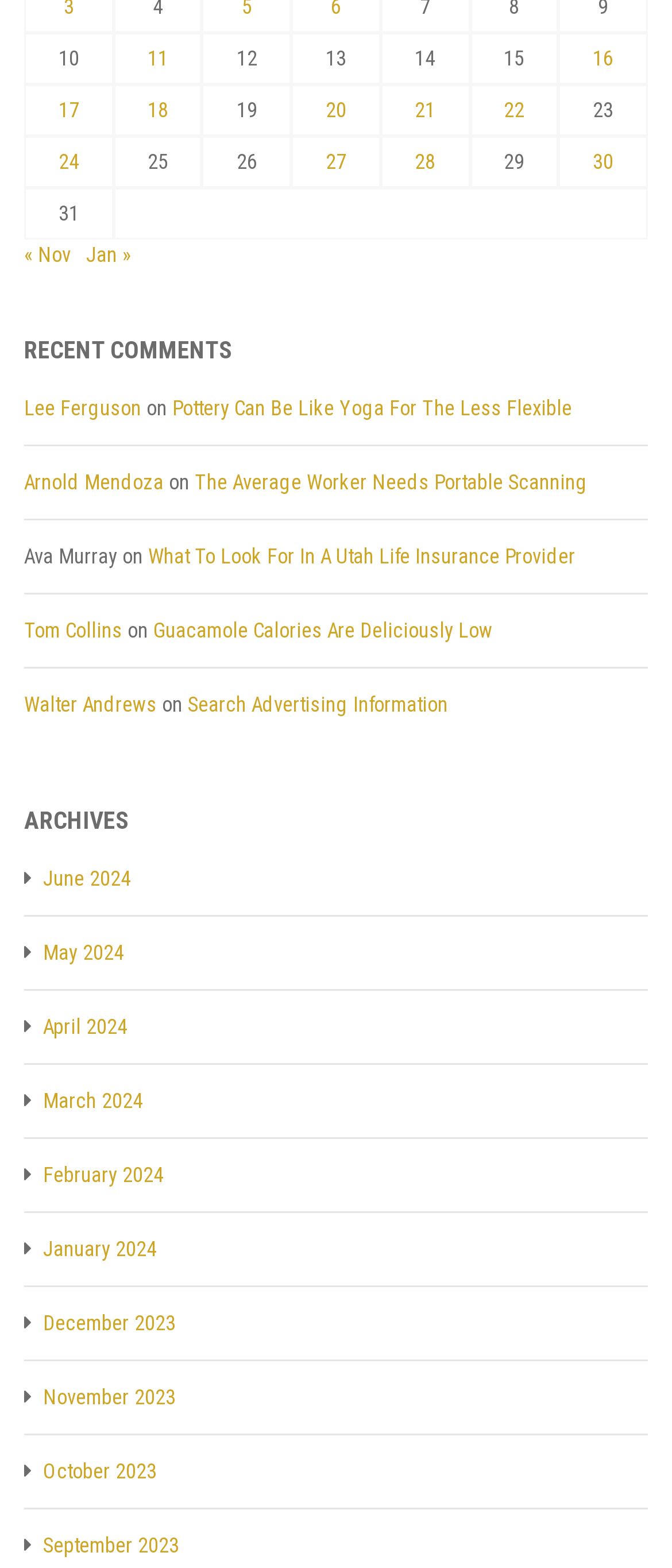Using the information in the image, could you please answer the following question in detail:
What is the purpose of the navigation section?

The navigation section contains links to previous and next months, which suggests that its purpose is to allow users to navigate between months.